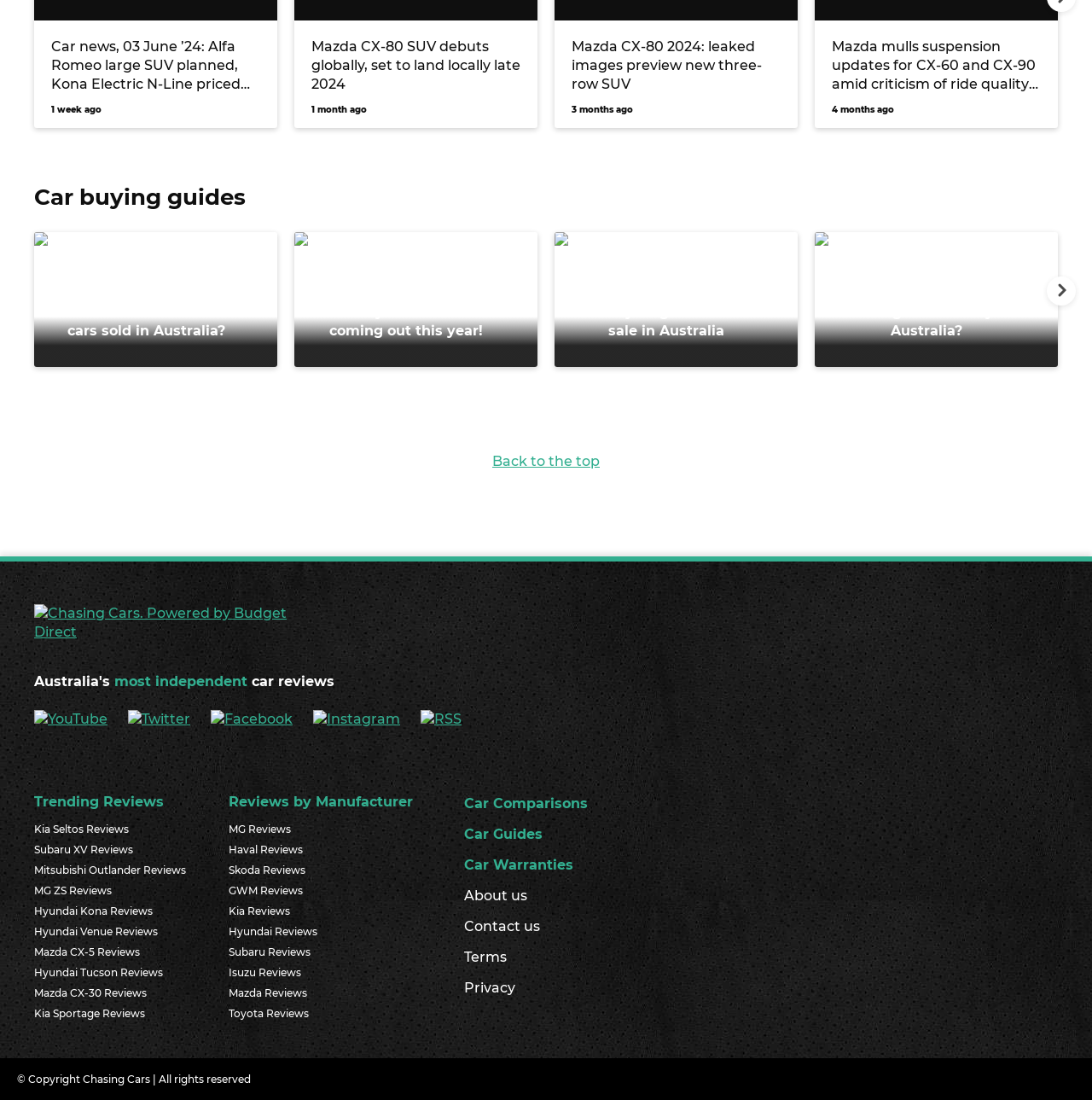Highlight the bounding box coordinates of the element that should be clicked to carry out the following instruction: "View the trending reviews". The coordinates must be given as four float numbers ranging from 0 to 1, i.e., [left, top, right, bottom].

[0.031, 0.721, 0.15, 0.736]